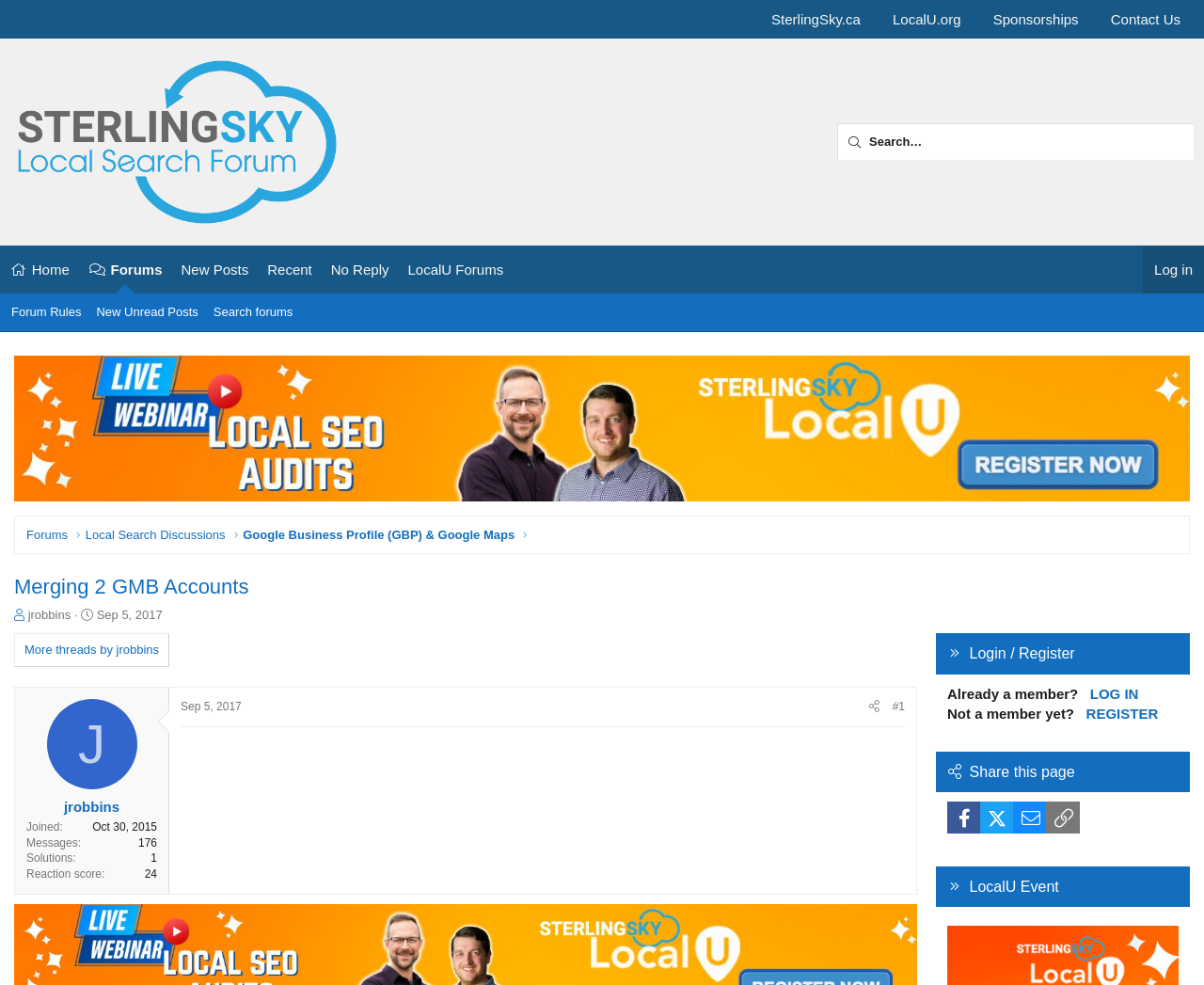Give the bounding box coordinates for this UI element: "Sponsorships". The coordinates should be four float numbers between 0 and 1, arranged as [left, top, right, bottom].

[0.813, 0.0, 0.908, 0.039]